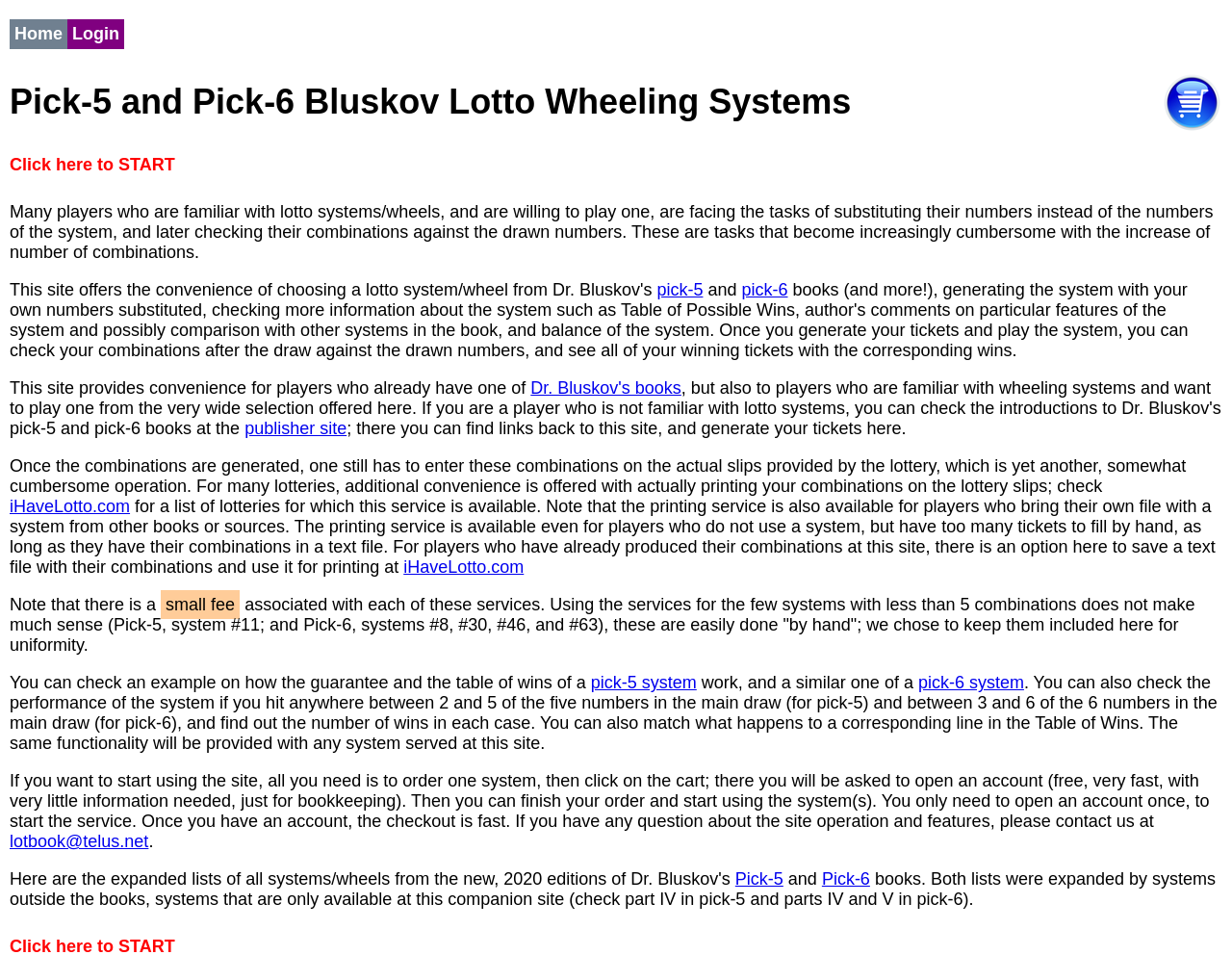Give a succinct answer to this question in a single word or phrase: 
What is the alternative to manually filling out lottery slips?

Printing service